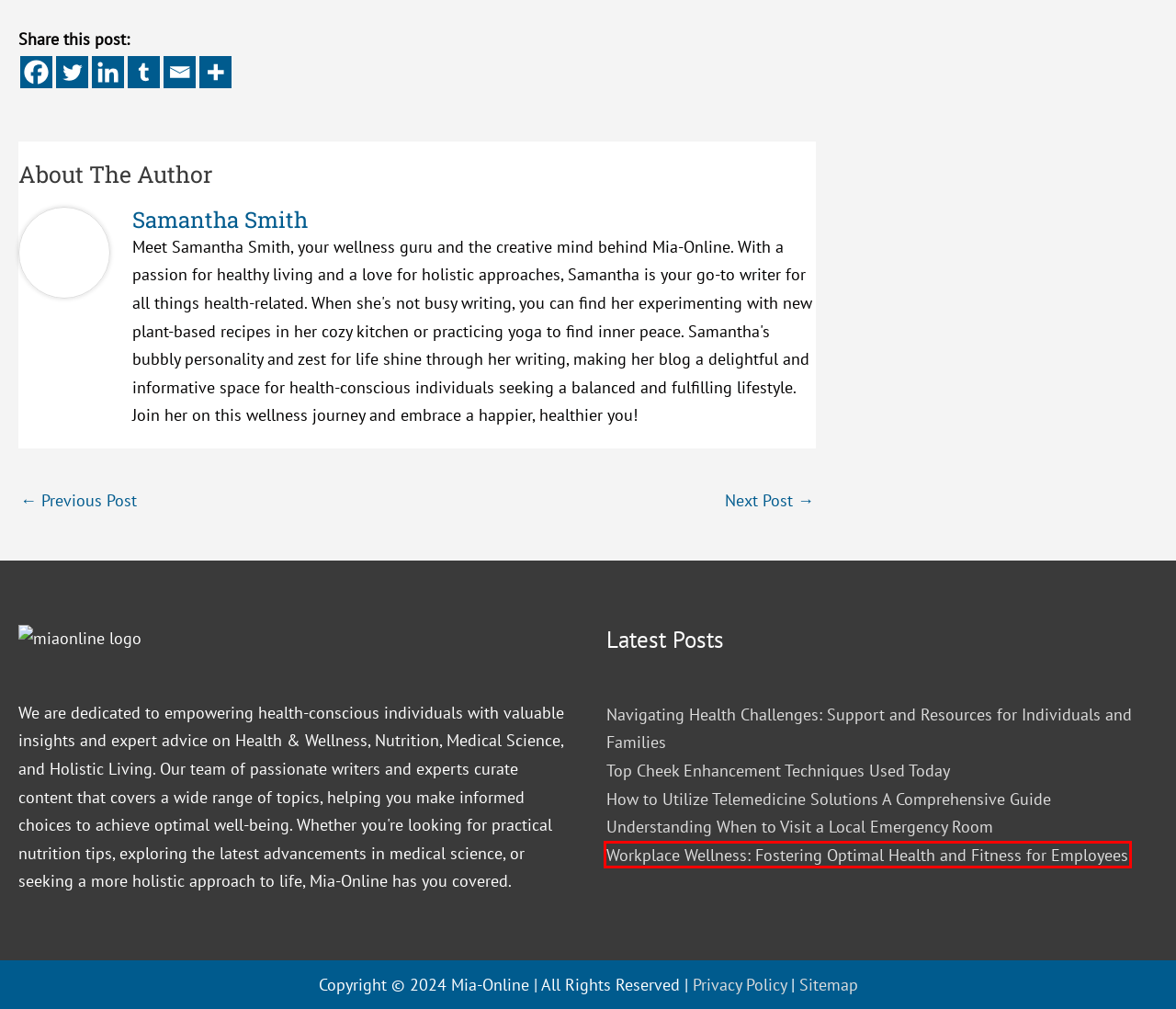A screenshot of a webpage is given, featuring a red bounding box around a UI element. Please choose the webpage description that best aligns with the new webpage after clicking the element in the bounding box. These are the descriptions:
A. What Is PPC & How Paid Search Marketing Works
B. Home - Mia-Online
C. How to Utilize Telemedicine Solutions A Comprehensive Guide - Mia-Online
D. Medical Science - Mia-Online
E. A Guide to Becoming a True Fashionista | Mia-Online
F. Ensuring the Health and Fitness of Workers - Mia-Online
G. Uncategorized - Mia-Online
H. Effective Techniques for a Good Night's Sleep - Mia-Online

F